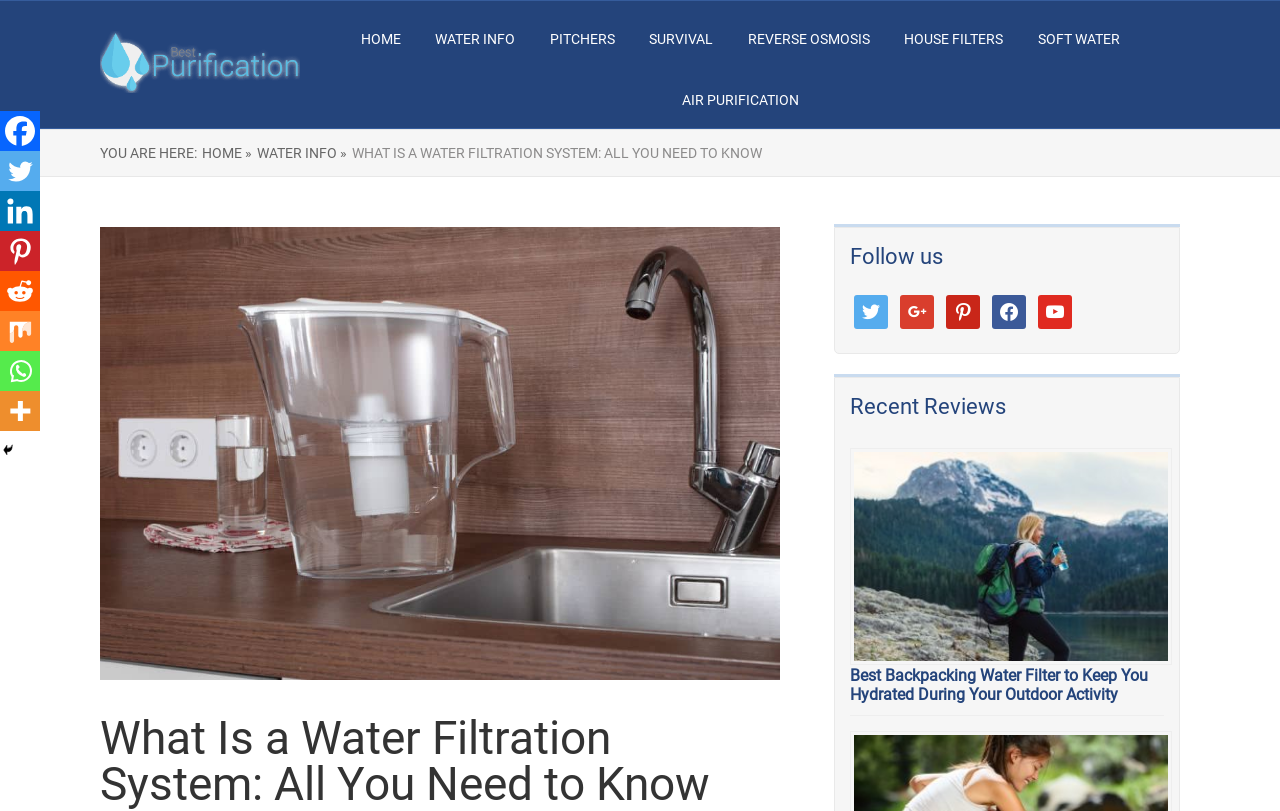Determine the bounding box coordinates of the clickable region to follow the instruction: "Click on the 'WATER INFO' link".

[0.34, 0.038, 0.402, 0.058]